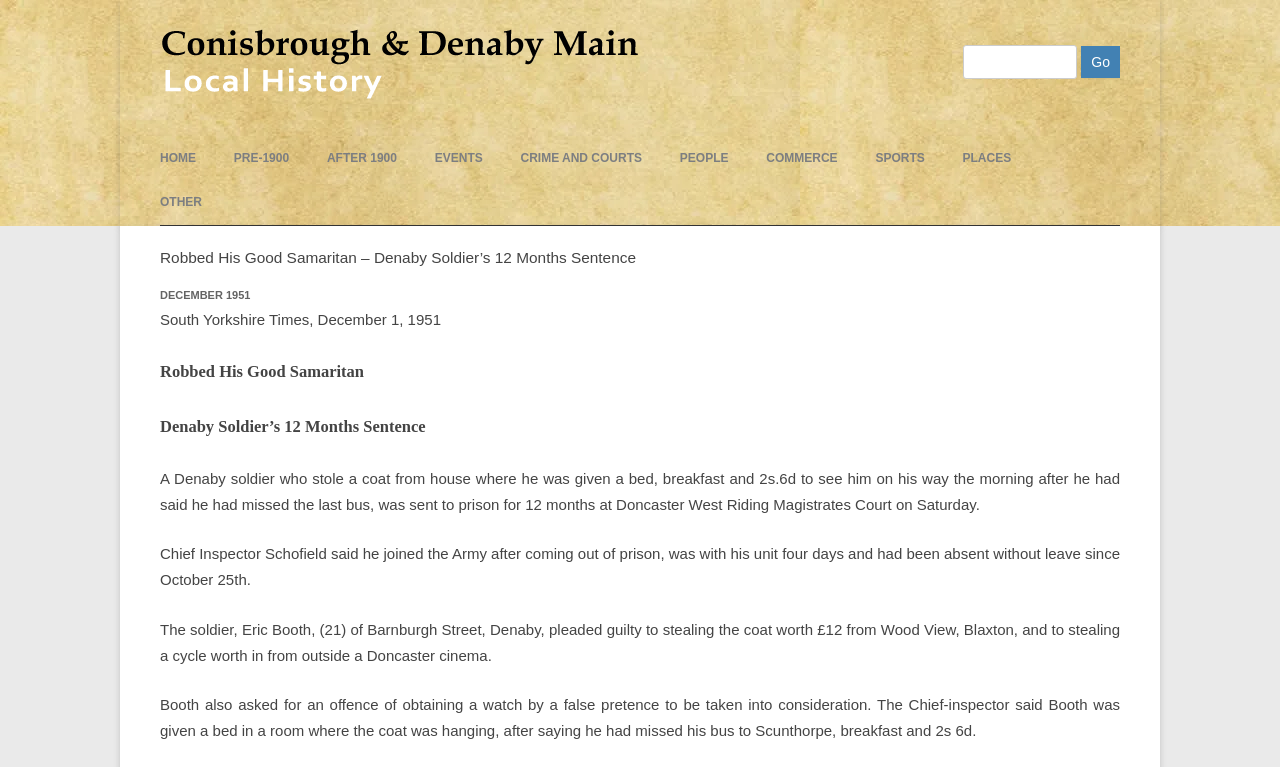Identify the bounding box coordinates for the UI element mentioned here: "CONTACT". Provide the coordinates as four float values between 0 and 1, i.e., [left, top, right, bottom].

None